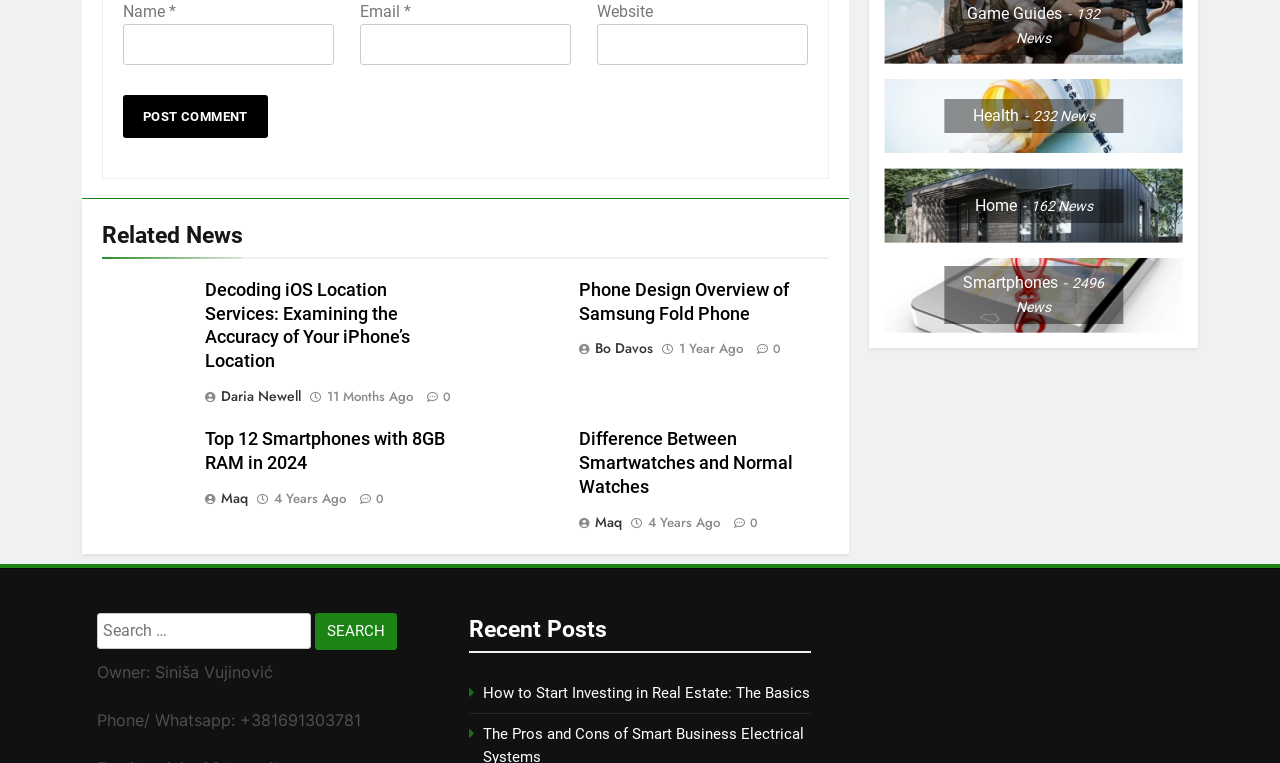Find the bounding box coordinates of the clickable region needed to perform the following instruction: "Learn about asset protection planning". The coordinates should be provided as four float numbers between 0 and 1, i.e., [left, top, right, bottom].

None